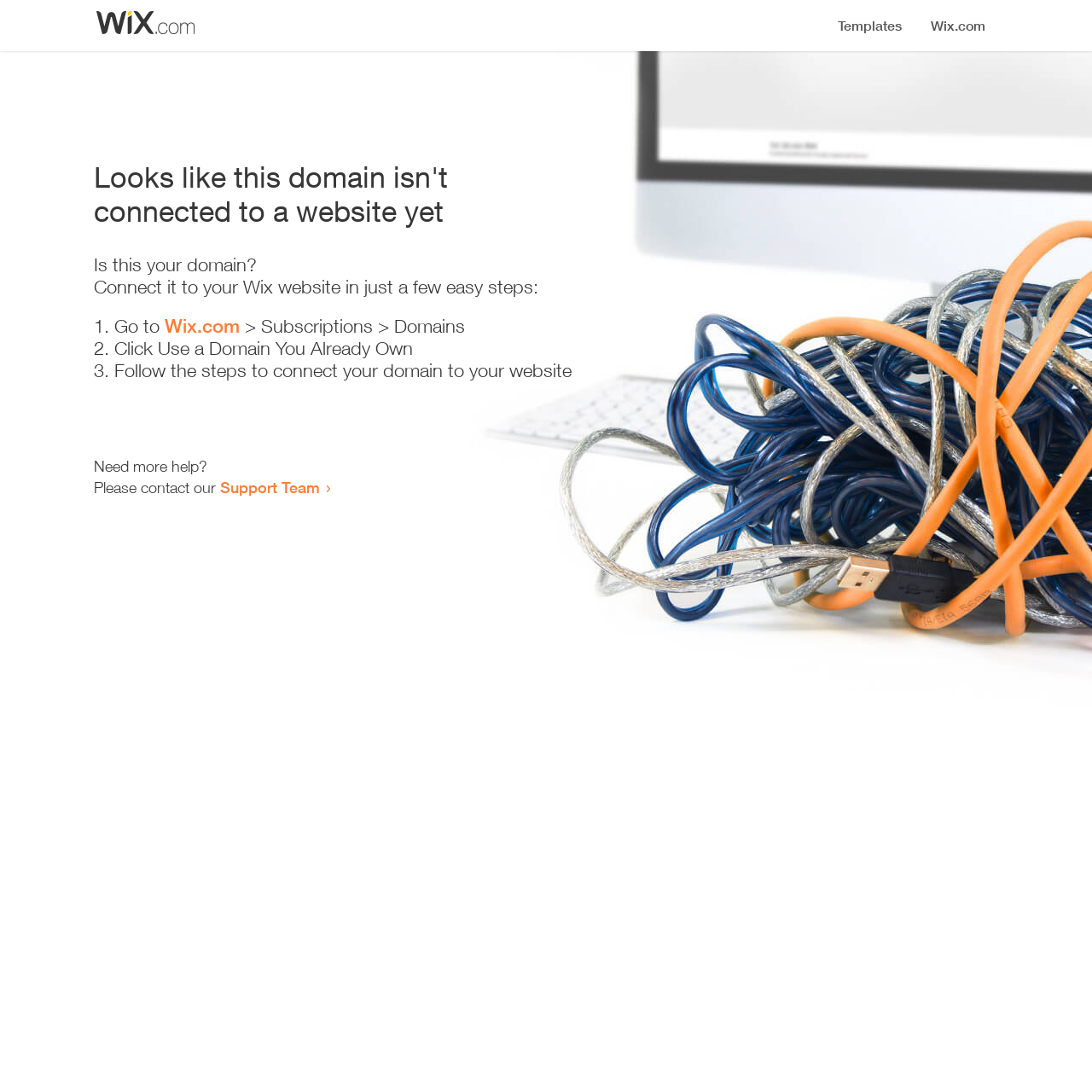Give a one-word or phrase response to the following question: What is the current status of the domain?

Not connected